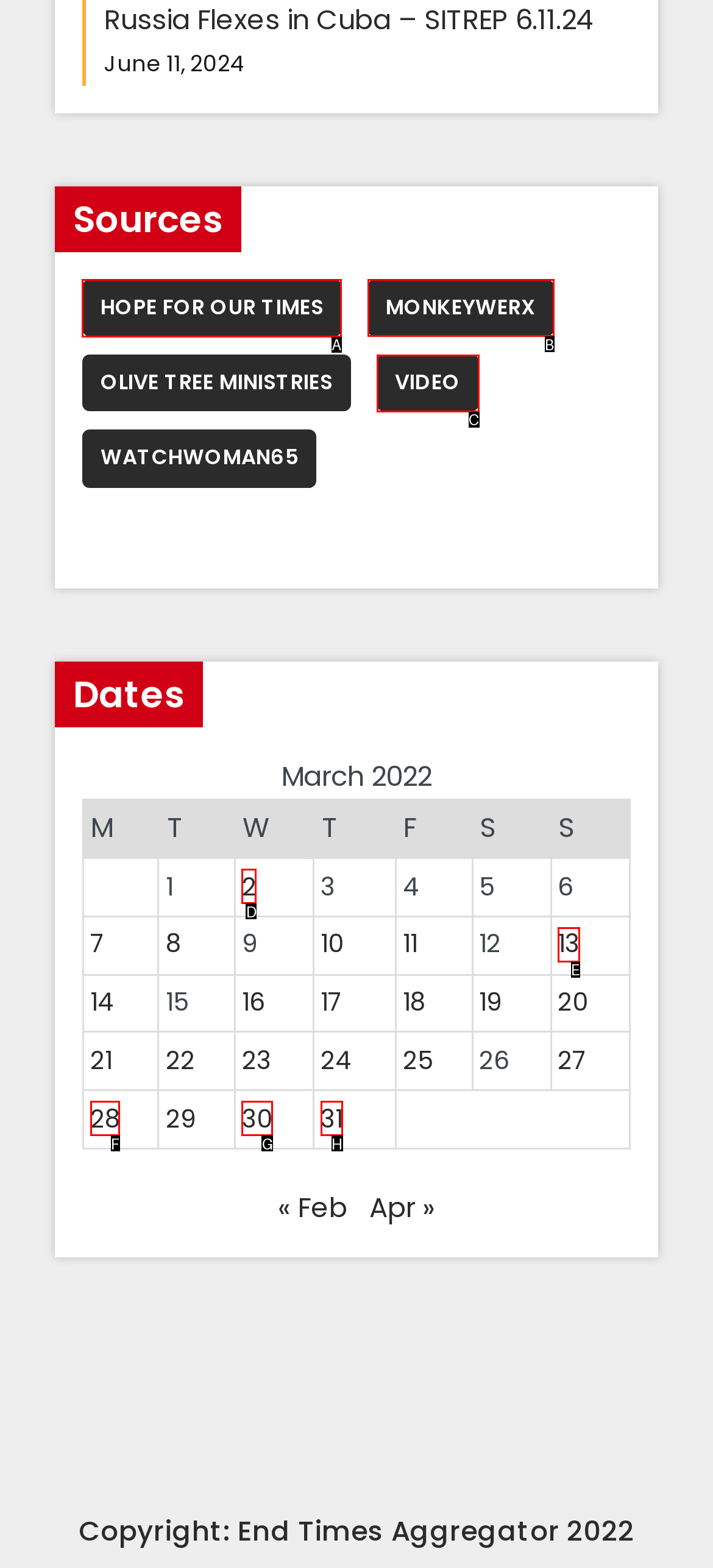Determine the HTML element to click for the instruction: Click on Hope for Our Times.
Answer with the letter corresponding to the correct choice from the provided options.

A